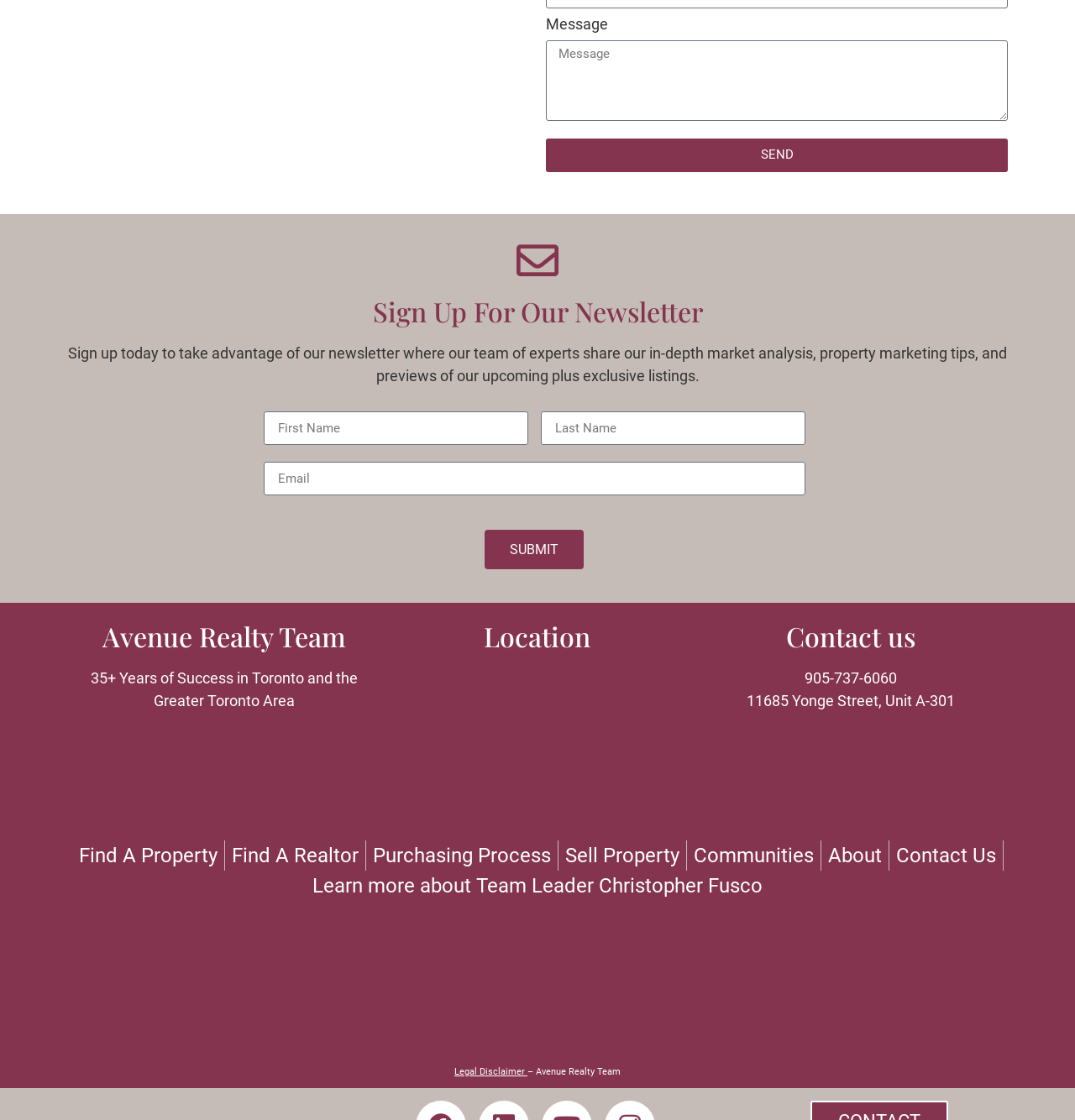How many years of success does Avenue Realty Team have?
Utilize the image to construct a detailed and well-explained answer.

The number of years of success of Avenue Realty Team can be found in the text '35+ Years of Success in Toronto and the Greater Toronto Area' which suggests that Avenue Realty Team has more than 35 years of success.